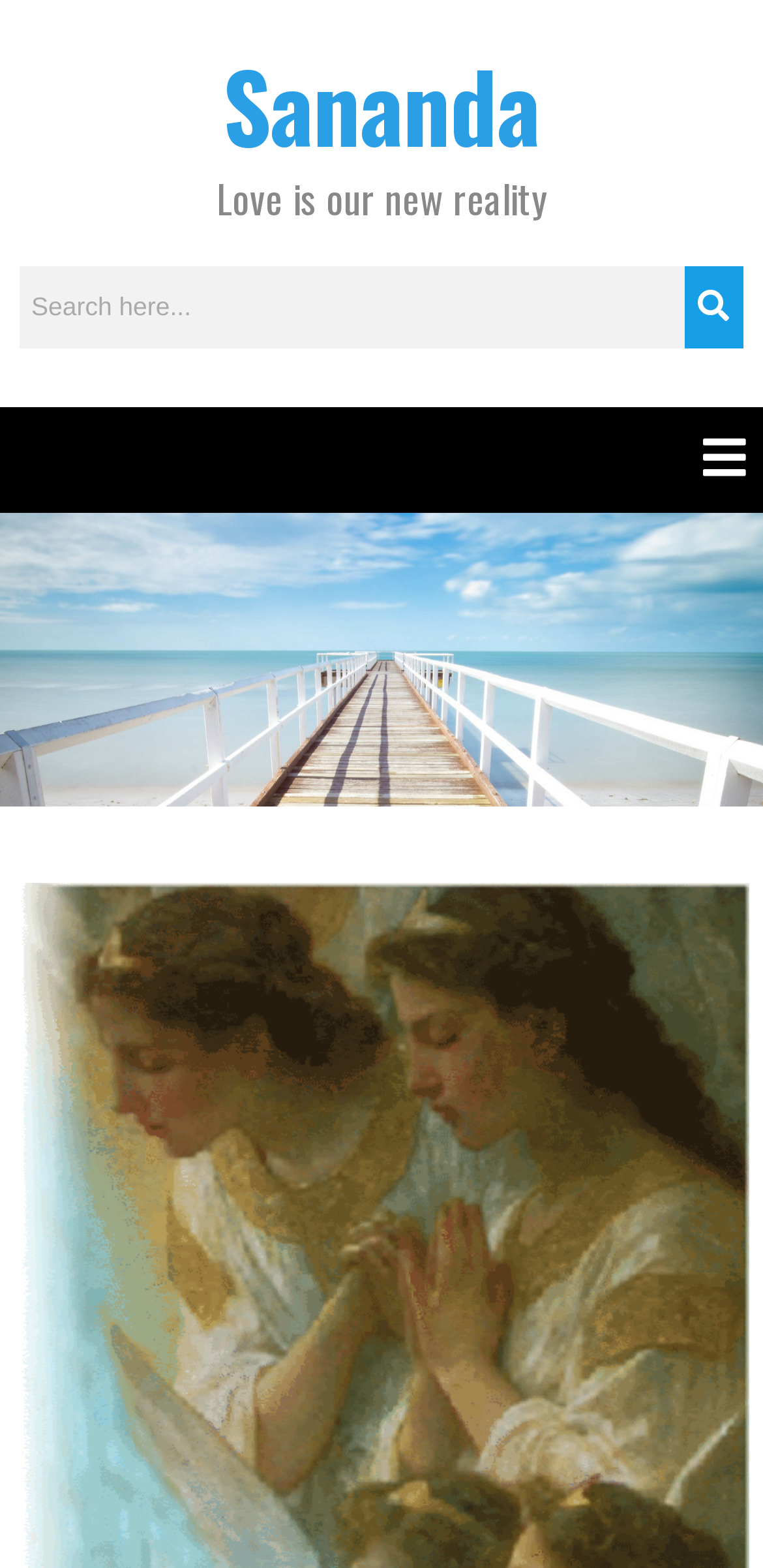What is the theme of the webpage?
Answer the question with a thorough and detailed explanation.

The webpage seems to be about a message from angels, as indicated by the presence of the text 'Message from the Angels' and the mention of 'Sananda', which is likely a spiritual entity. The text 'Love is our new reality' also suggests a spiritual or philosophical theme.